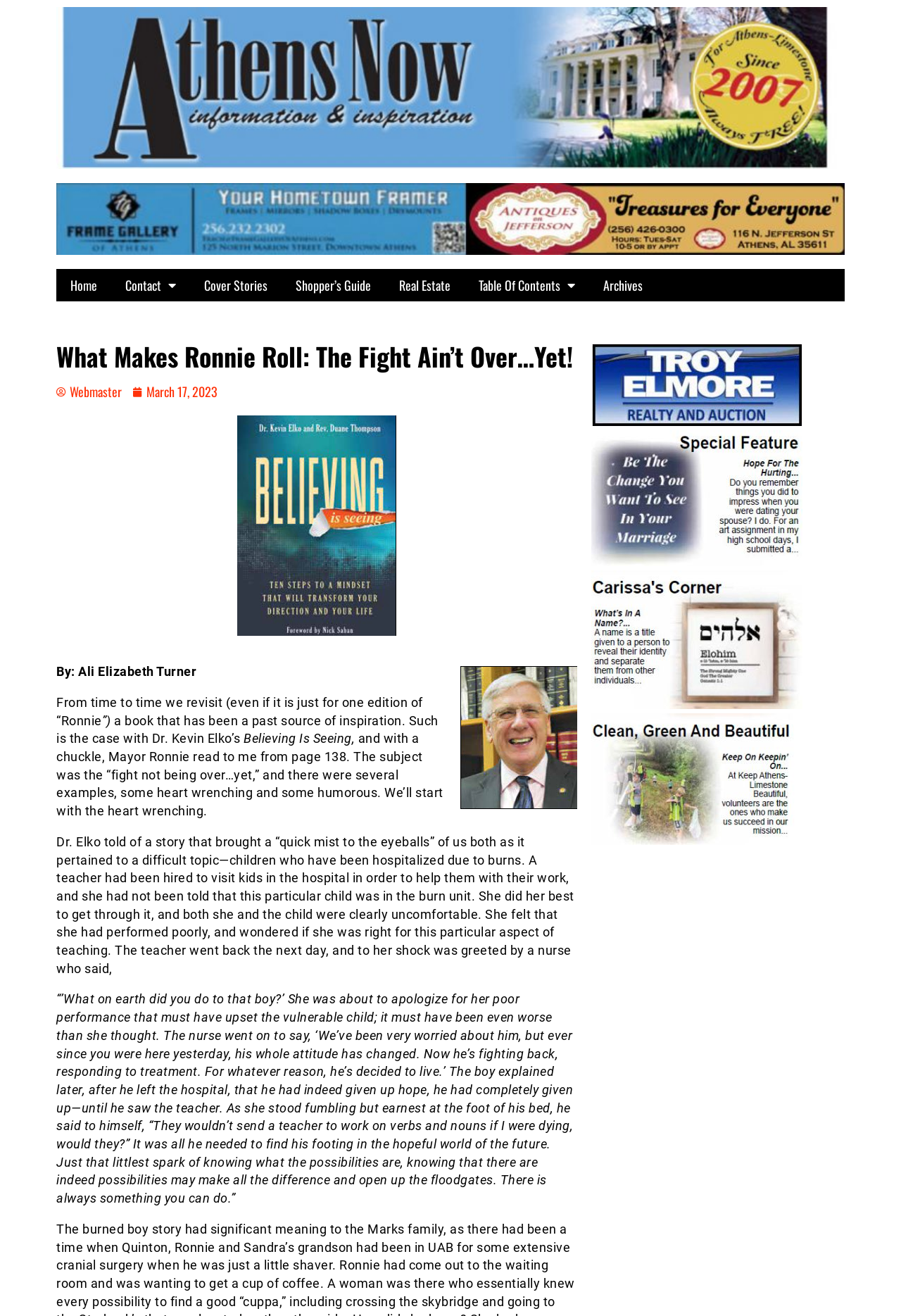Elaborate on the information and visuals displayed on the webpage.

This webpage is about an article titled "What Makes Ronnie Roll: The Fight Ain’t Over…Yet!" from Athens Now Alabama. At the top, there is a navigation menu with links to "Home", "Contact", "Cover Stories", "Shopper’s Guide", "Real Estate", "Table Of Contents", and "Archives". 

Below the navigation menu, there is a heading with the same title as the webpage. To the right of the heading, there are two links: "Webmaster" and a date "March 17, 2023". 

The main content of the article starts with a byline "By: Ali Elizabeth Turner" followed by a series of paragraphs. The article discusses a book that has been a source of inspiration, specifically a story about a teacher who visited a child in a hospital burn unit. The story is about how the teacher's visit gave the child hope and inspired him to fight back and respond to treatment. 

Throughout the article, there are no images. However, there are four social media links at the bottom right corner of the page.